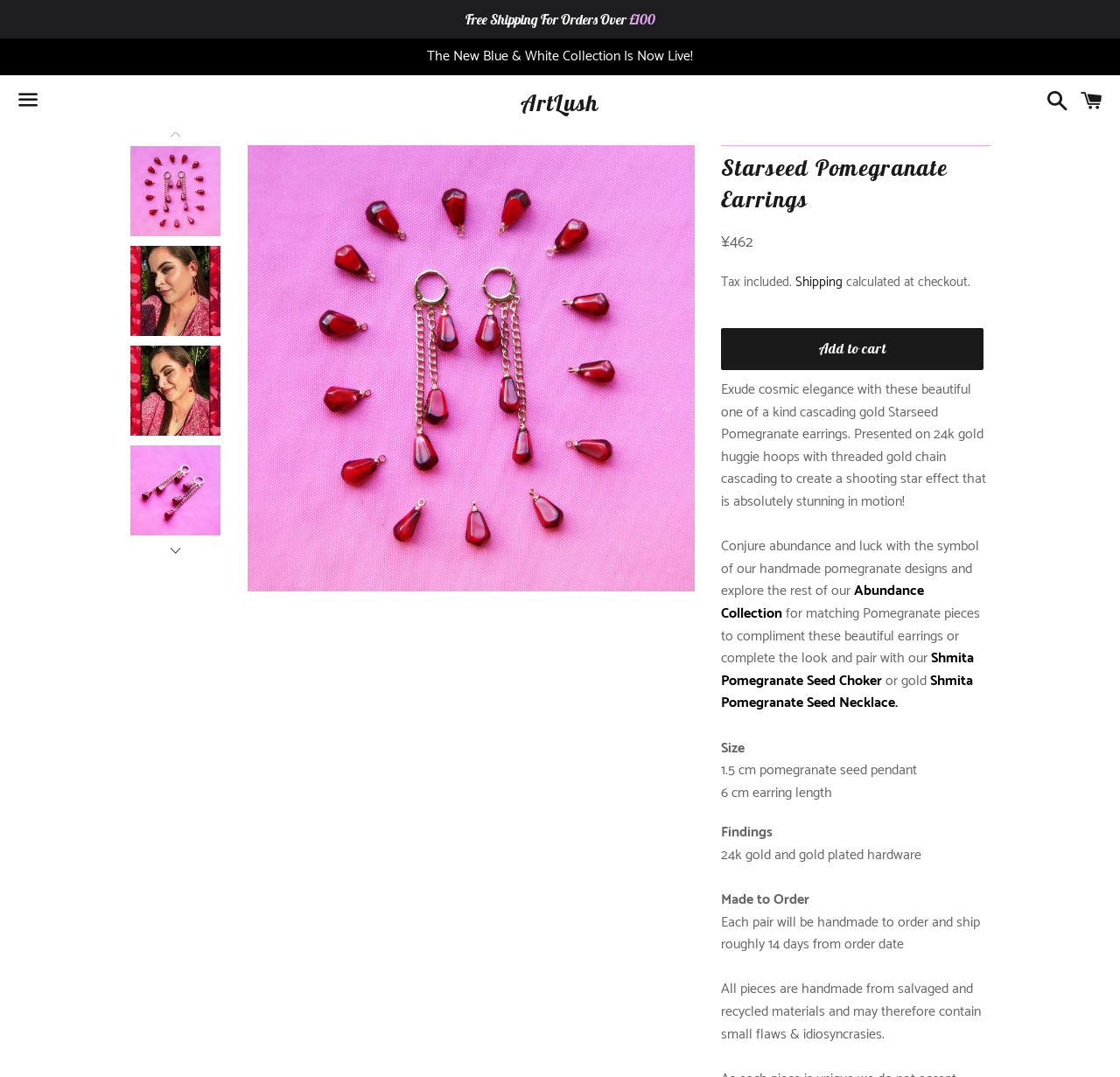Given the webpage screenshot and the description, determine the bounding box coordinates (top-left x, top-left y, bottom-right x, bottom-right y) that define the location of the UI element matching this description: Shmita Pomegranate Seed Choker

[0.644, 0.6, 0.87, 0.645]